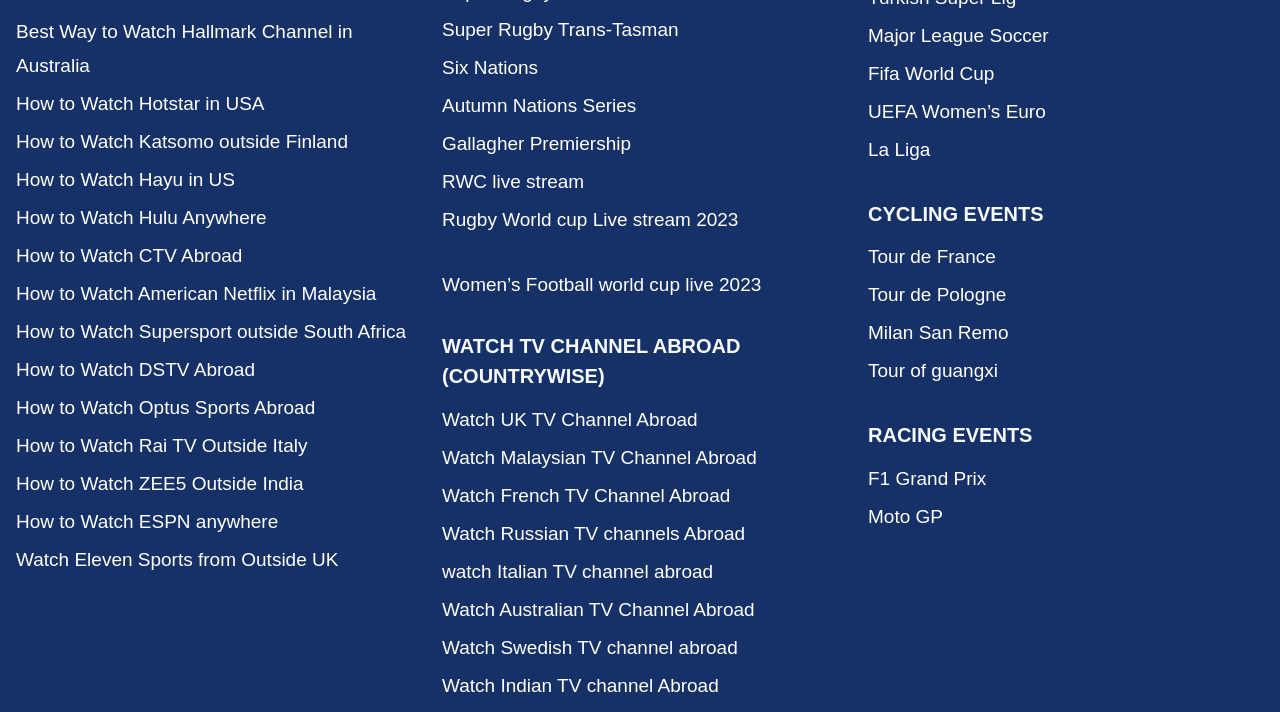How many links are there under the 'RACING EVENTS' heading?
Using the visual information, reply with a single word or short phrase.

2